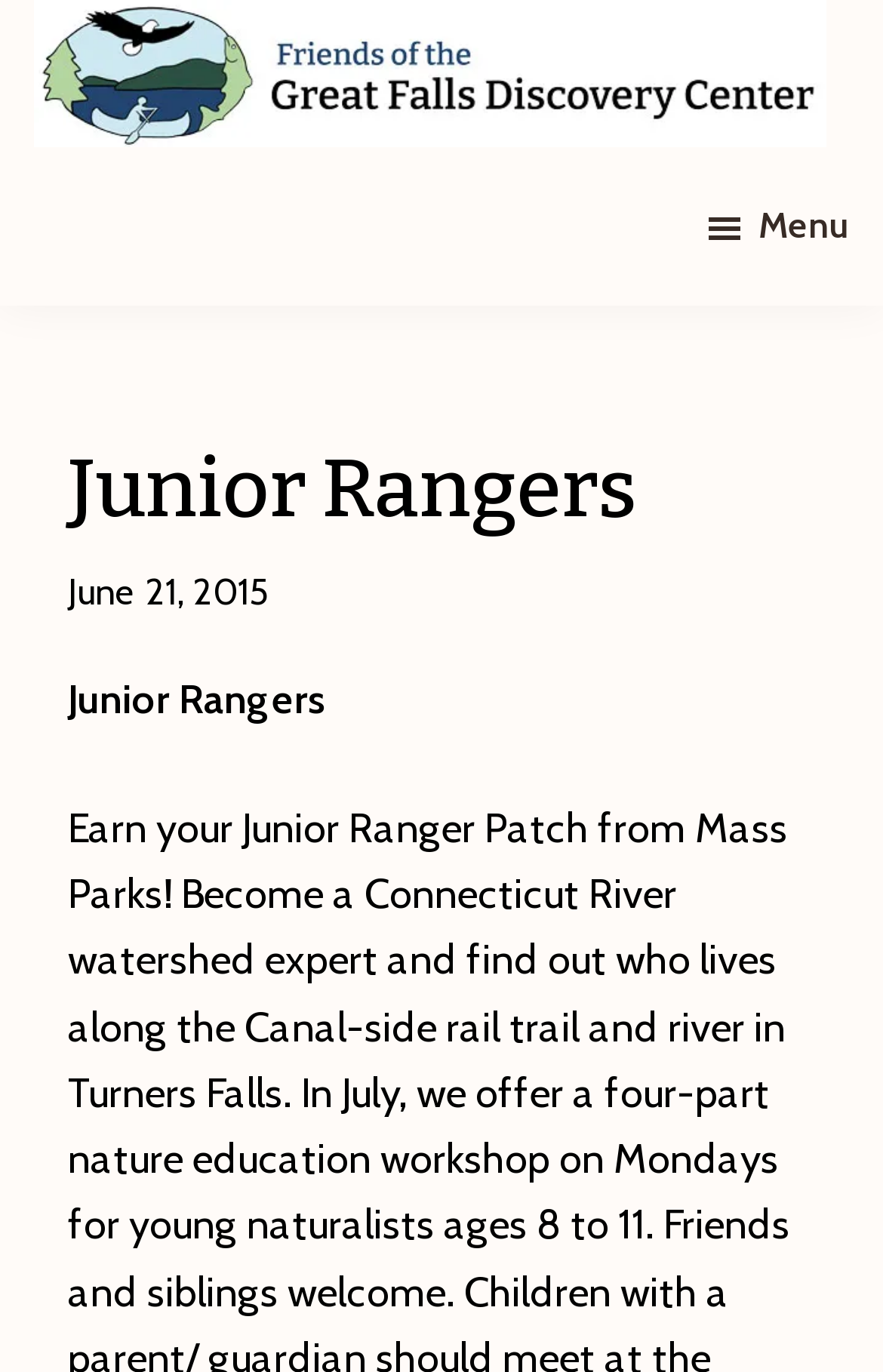What is the name of the organization linked at the top?
Please provide a single word or phrase based on the screenshot.

Friends of The Great Falls Discovery Center